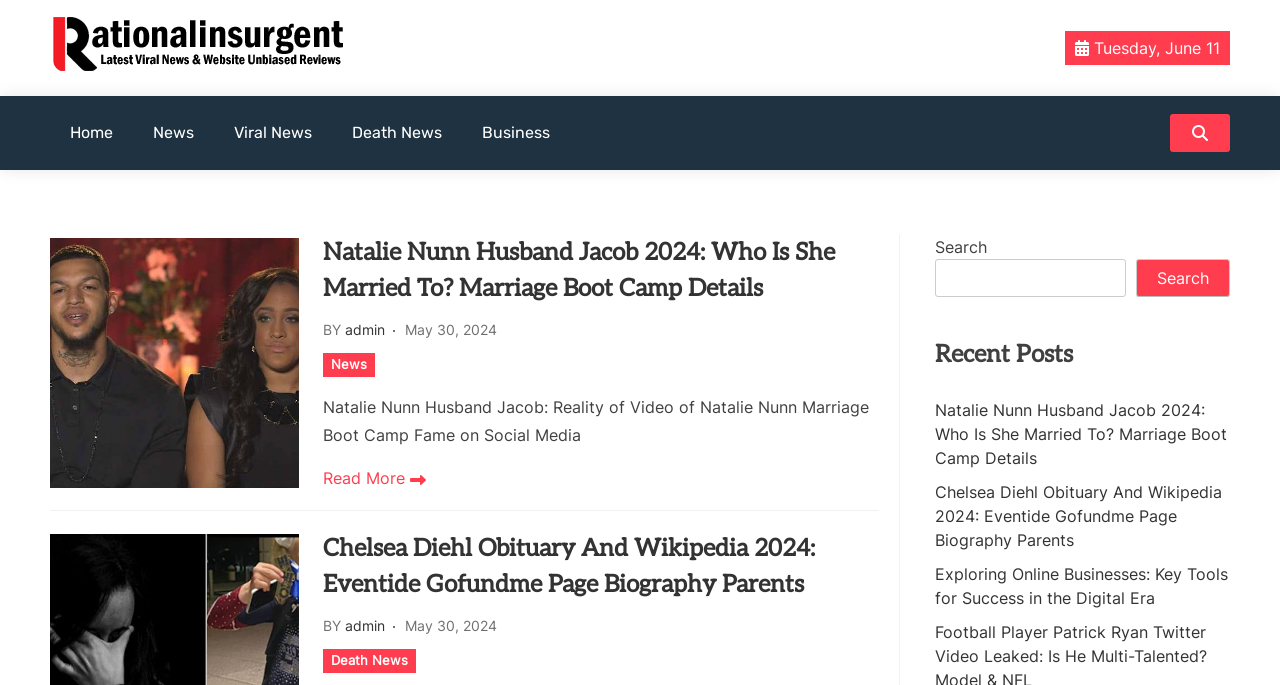Identify the bounding box for the element characterized by the following description: "May 30, 2024".

[0.317, 0.469, 0.389, 0.493]